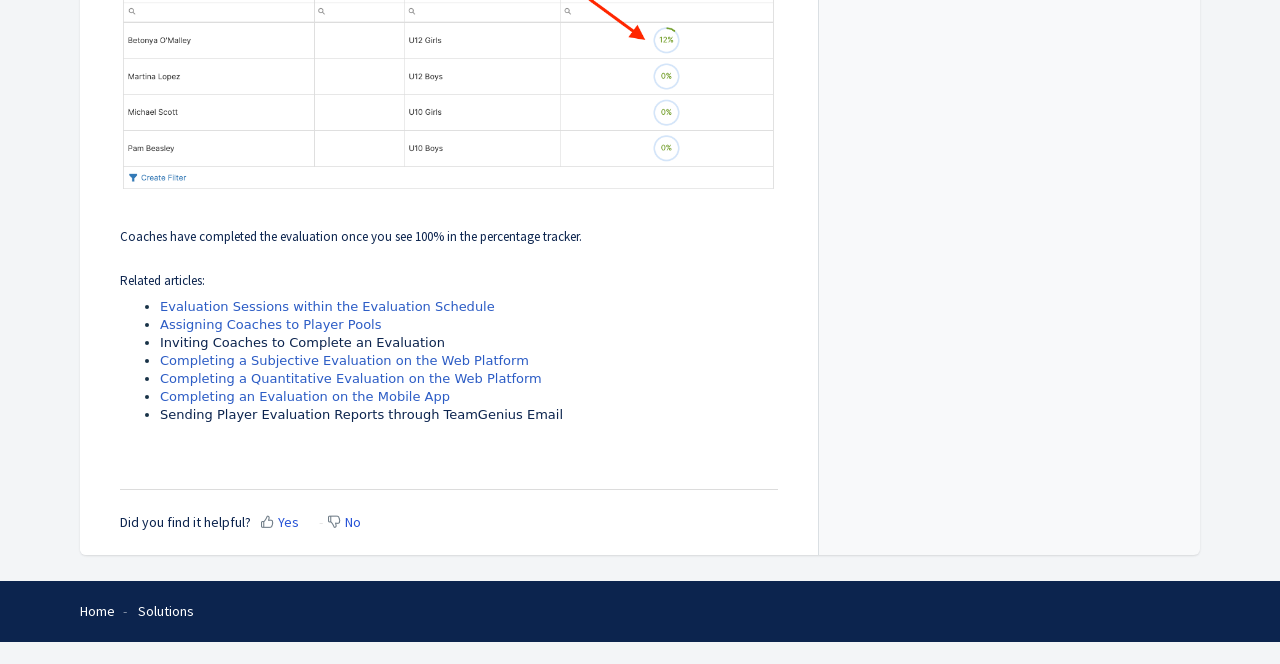Please identify the coordinates of the bounding box for the clickable region that will accomplish this instruction: "Read the article about Employee retaliation against employer via TikTok".

None